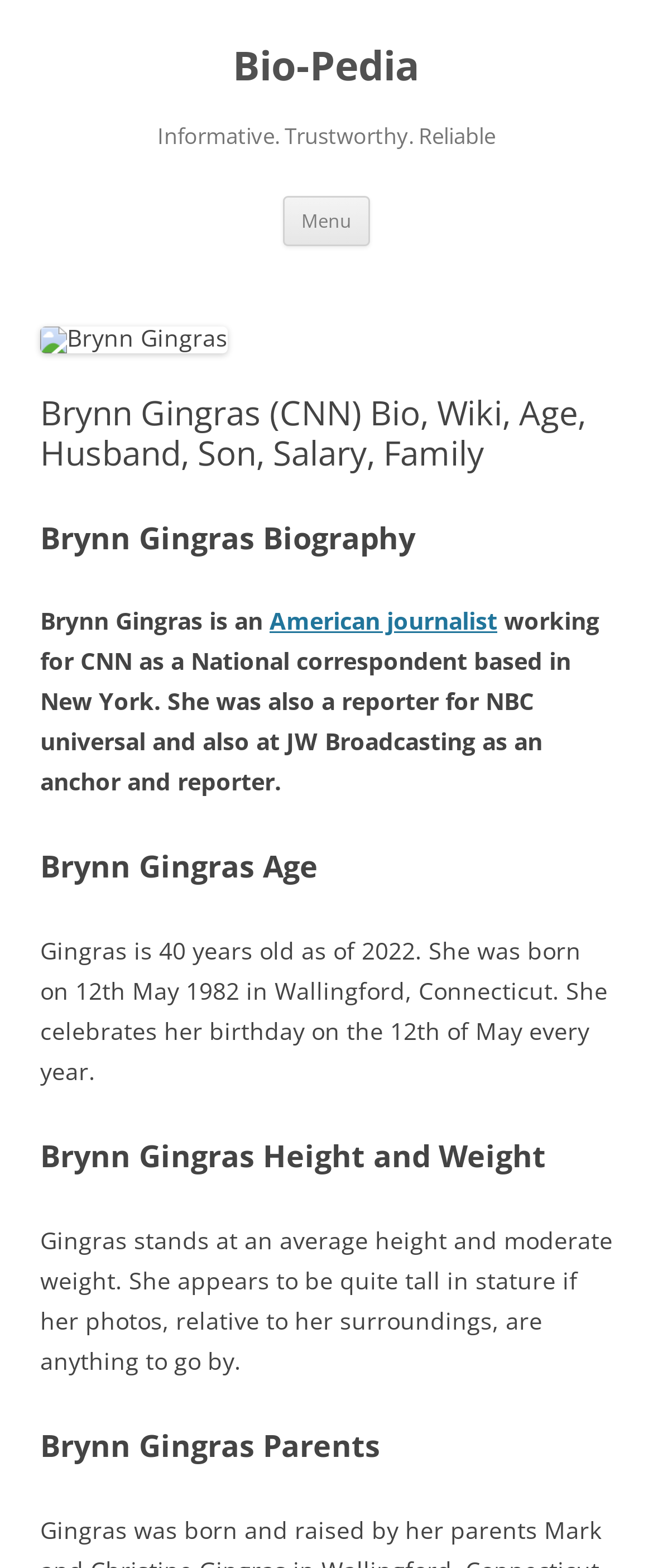Please determine the bounding box coordinates for the UI element described here. Use the format (top-left x, top-left y, bottom-right x, bottom-right y) with values bounded between 0 and 1: Menu

[0.433, 0.125, 0.567, 0.157]